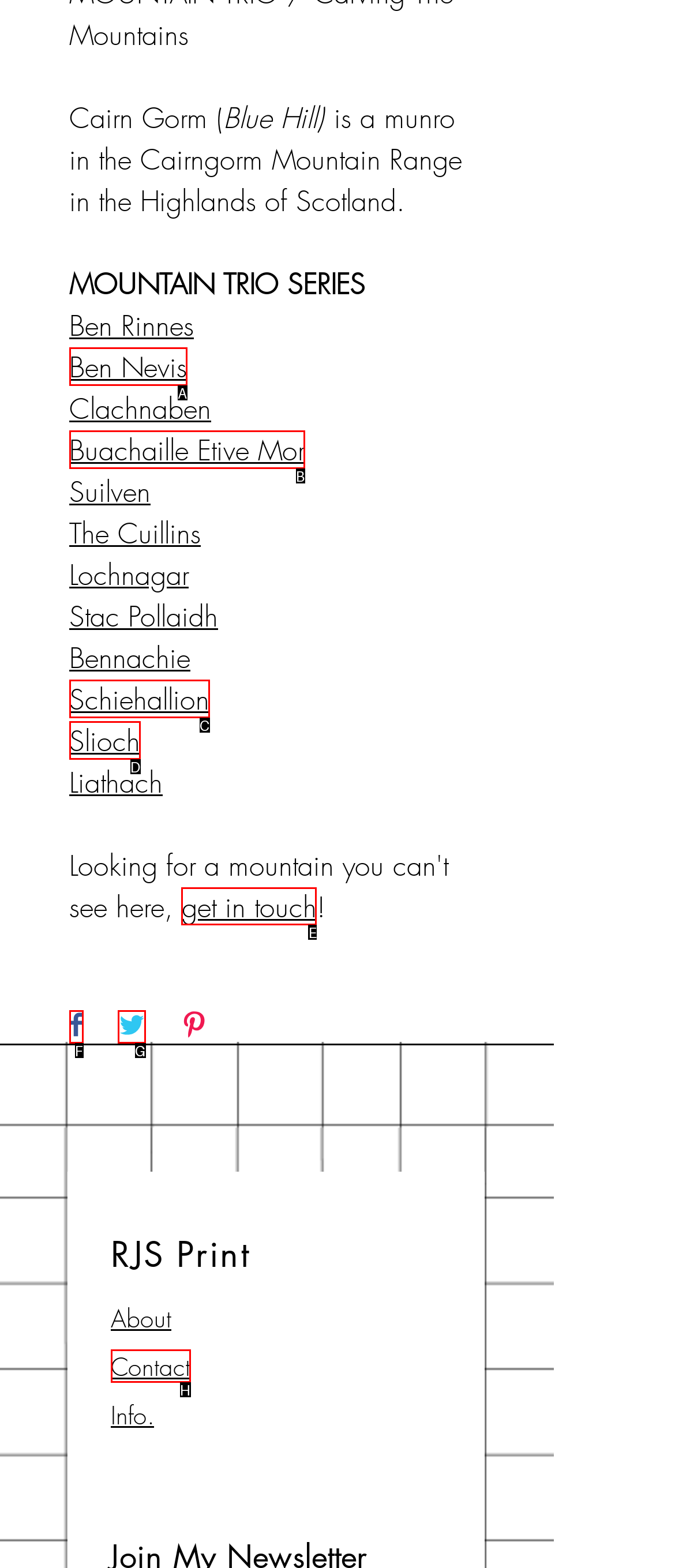Which HTML element should be clicked to complete the task: Get in touch? Answer with the letter of the corresponding option.

E